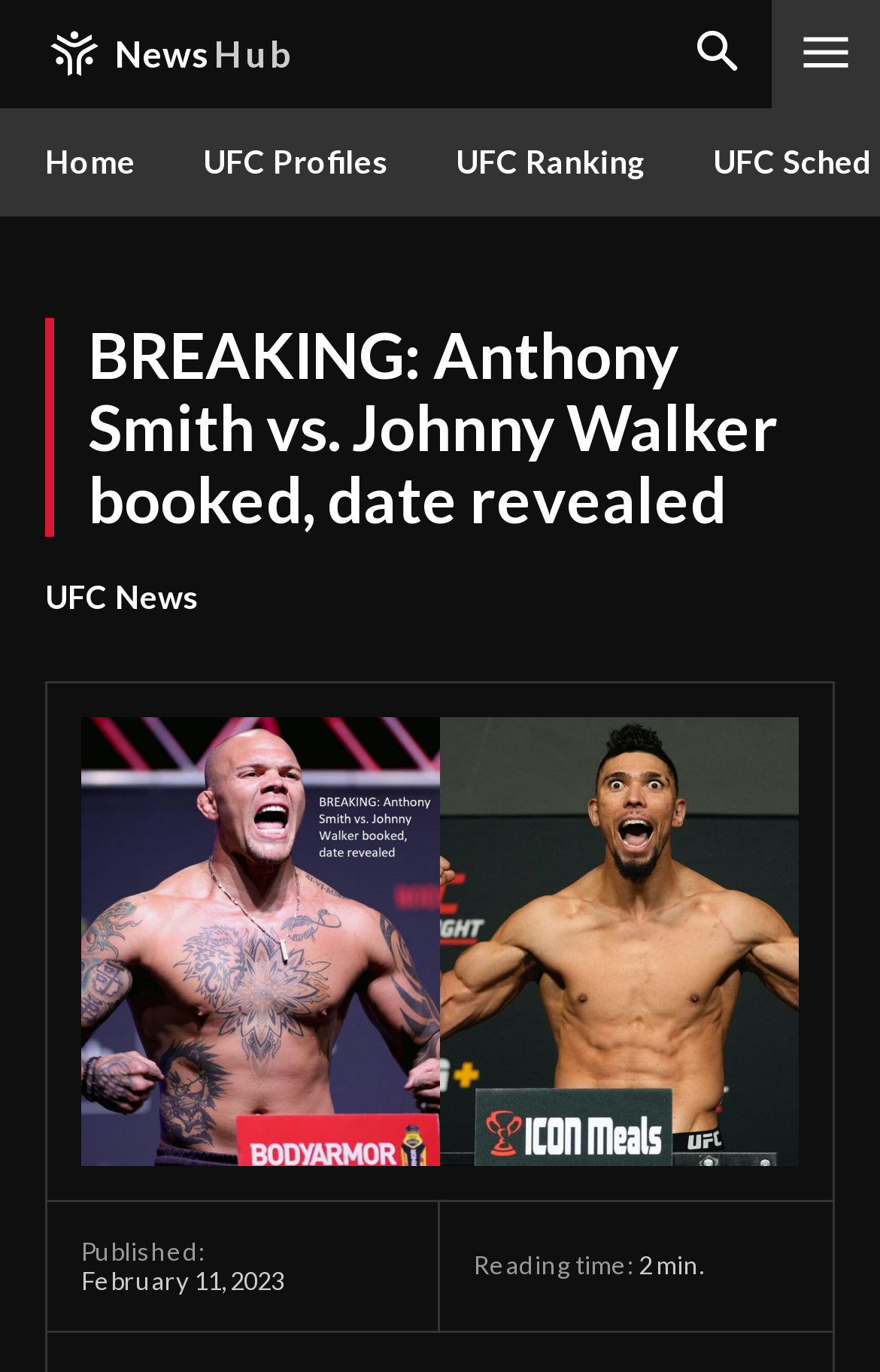Determine the bounding box for the described HTML element: "UFC Ranking". Ensure the coordinates are four float numbers between 0 and 1 in the format [left, top, right, bottom].

[0.479, 0.079, 0.772, 0.158]